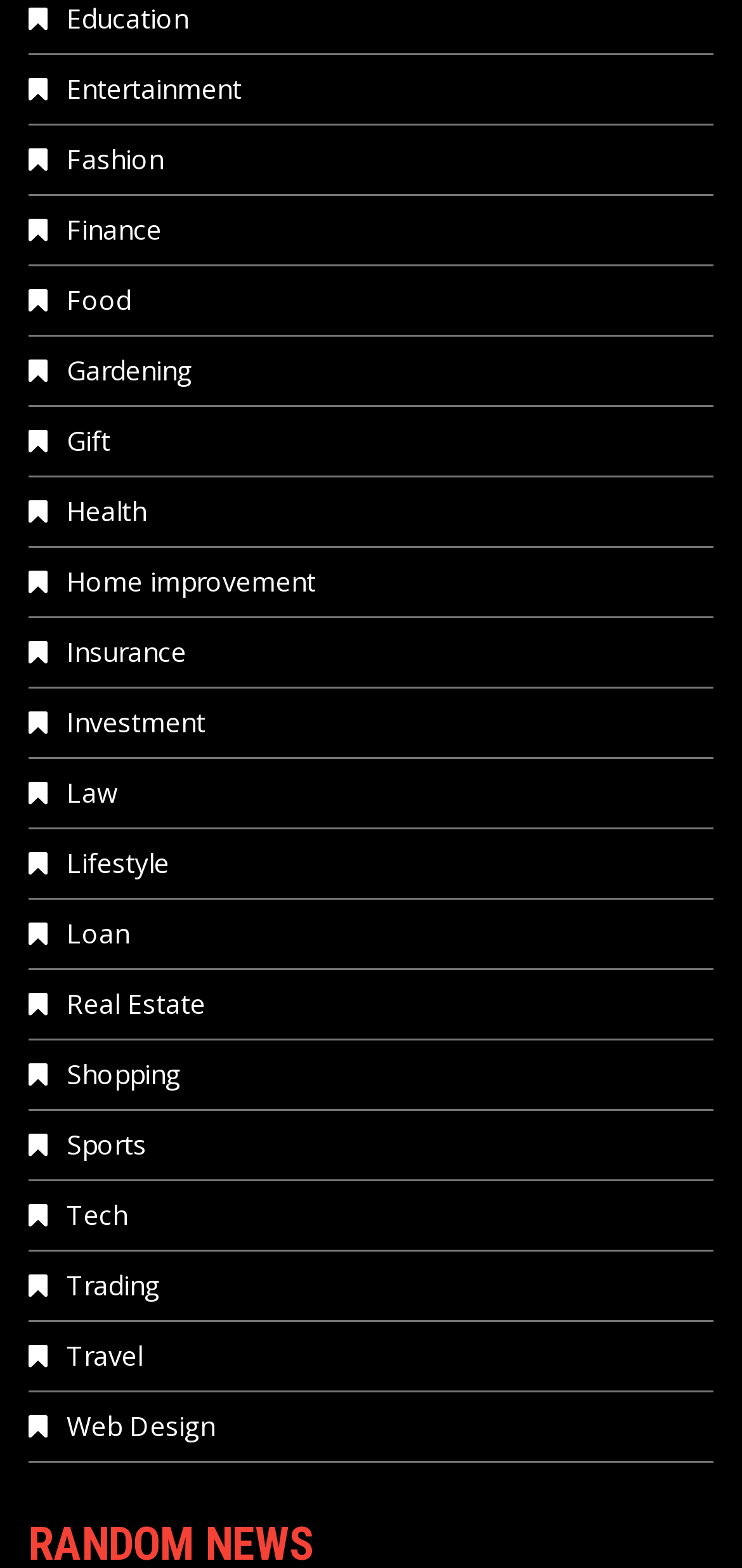Please provide a comprehensive answer to the question below using the information from the image: Is there a category related to technology?

The webpage has a category called 'Tech', which suggests that it provides information or services related to technology, computing, or digital matters.